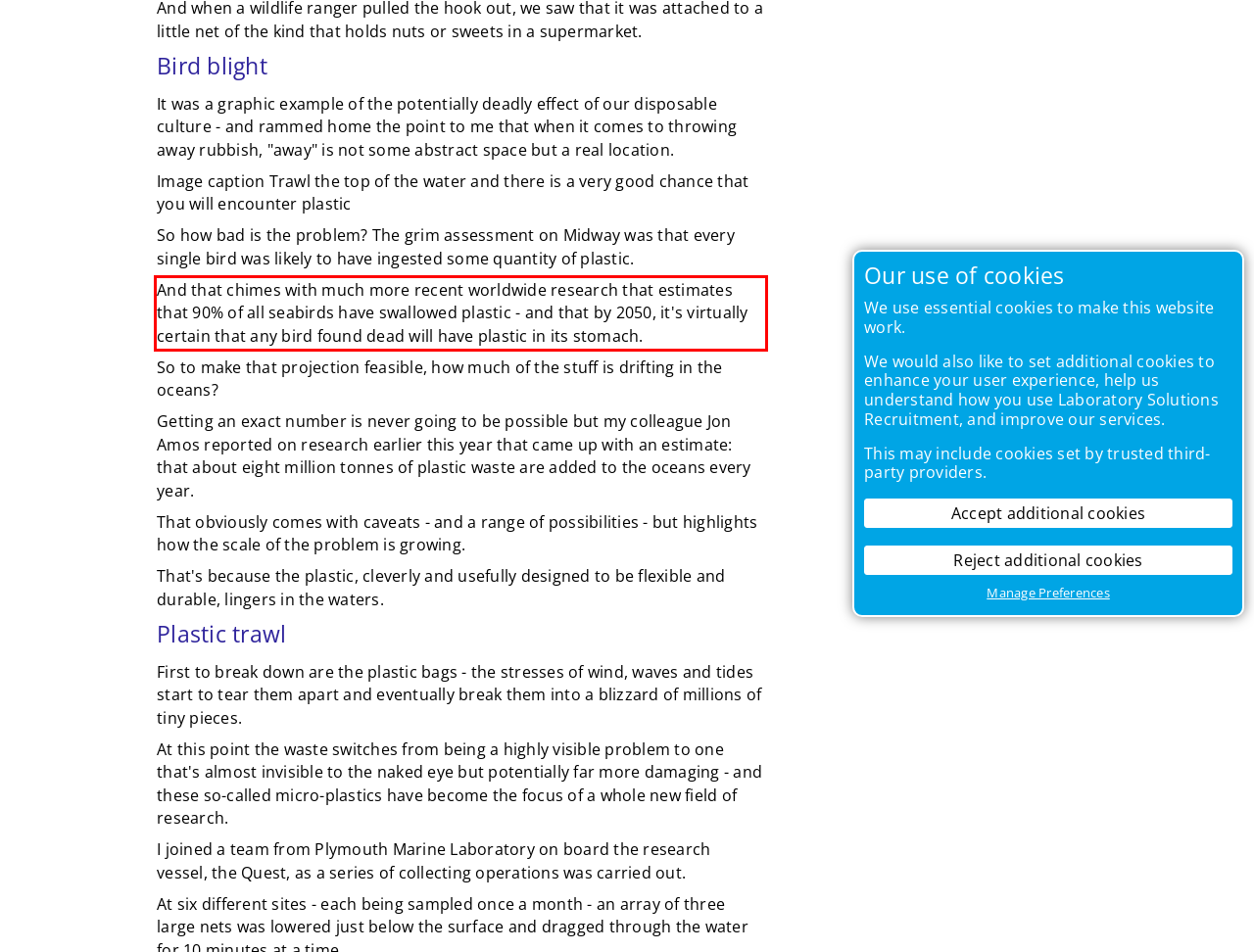Please identify and extract the text from the UI element that is surrounded by a red bounding box in the provided webpage screenshot.

And that chimes with much more recent worldwide research that estimates that 90% of all seabirds have swallowed plastic - and that by 2050, it's virtually certain that any bird found dead will have plastic in its stomach.